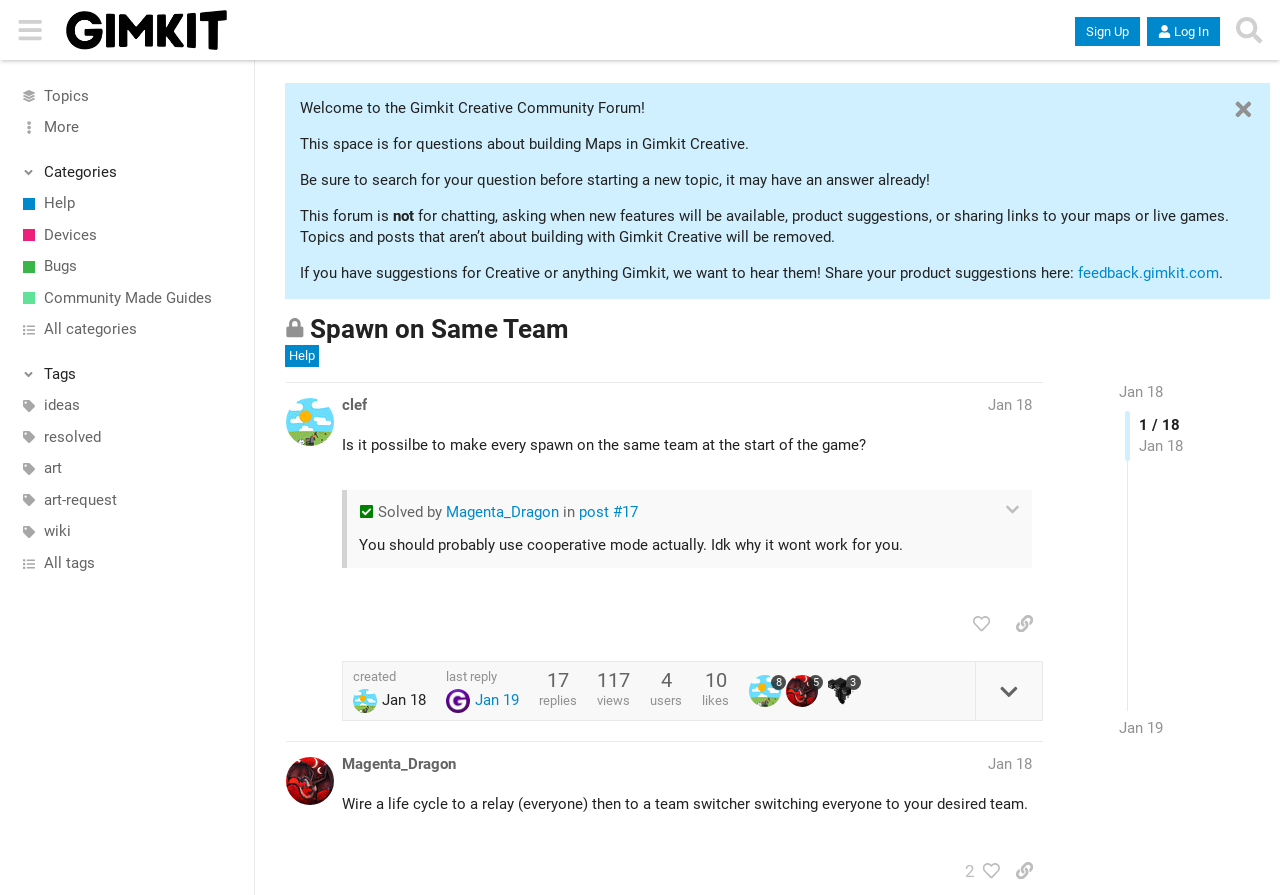Please find the bounding box coordinates of the element that you should click to achieve the following instruction: "View the 'Help' section". The coordinates should be presented as four float numbers between 0 and 1: [left, top, right, bottom].

[0.0, 0.21, 0.199, 0.245]